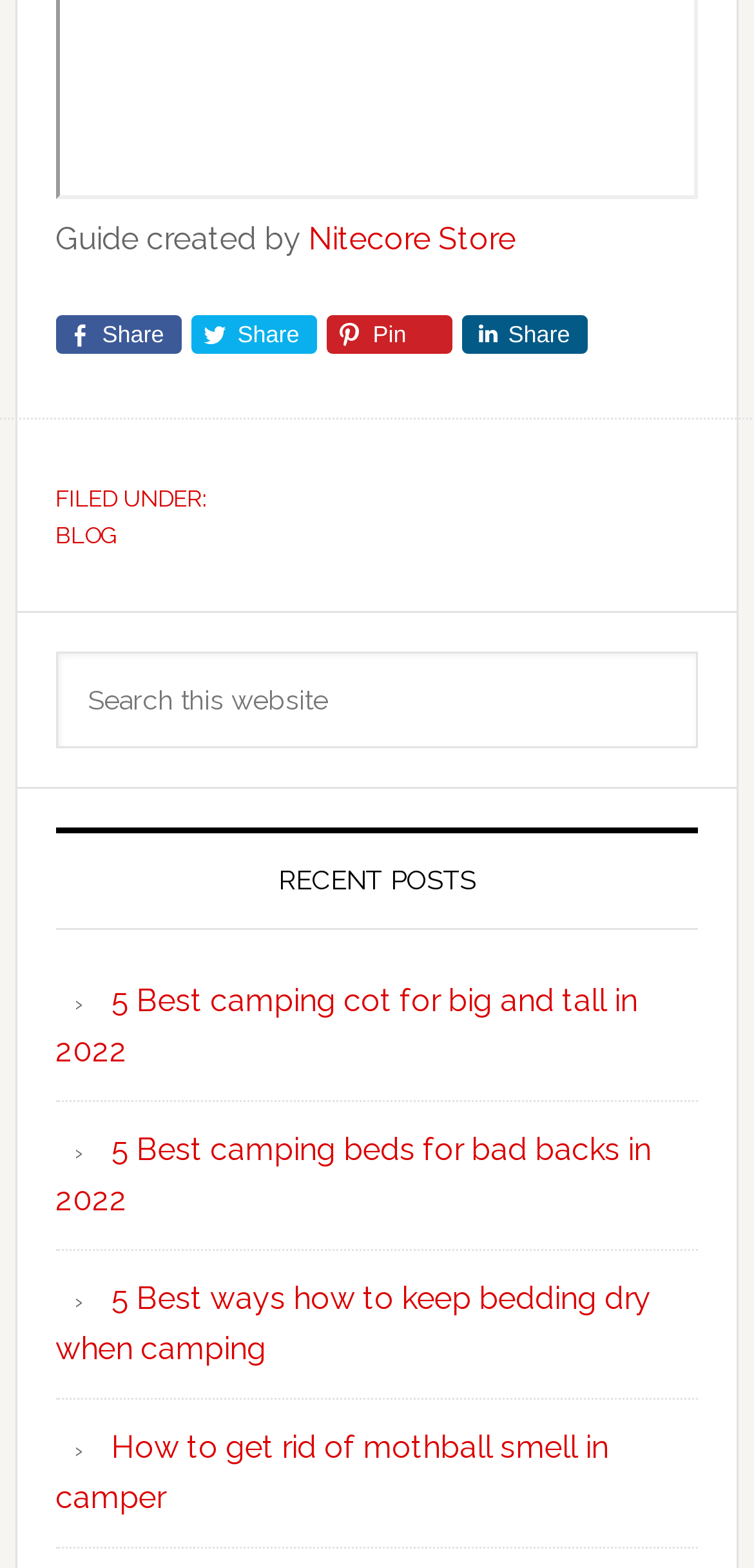Pinpoint the bounding box coordinates of the area that must be clicked to complete this instruction: "Read recent post about camping cot".

[0.074, 0.626, 0.846, 0.681]